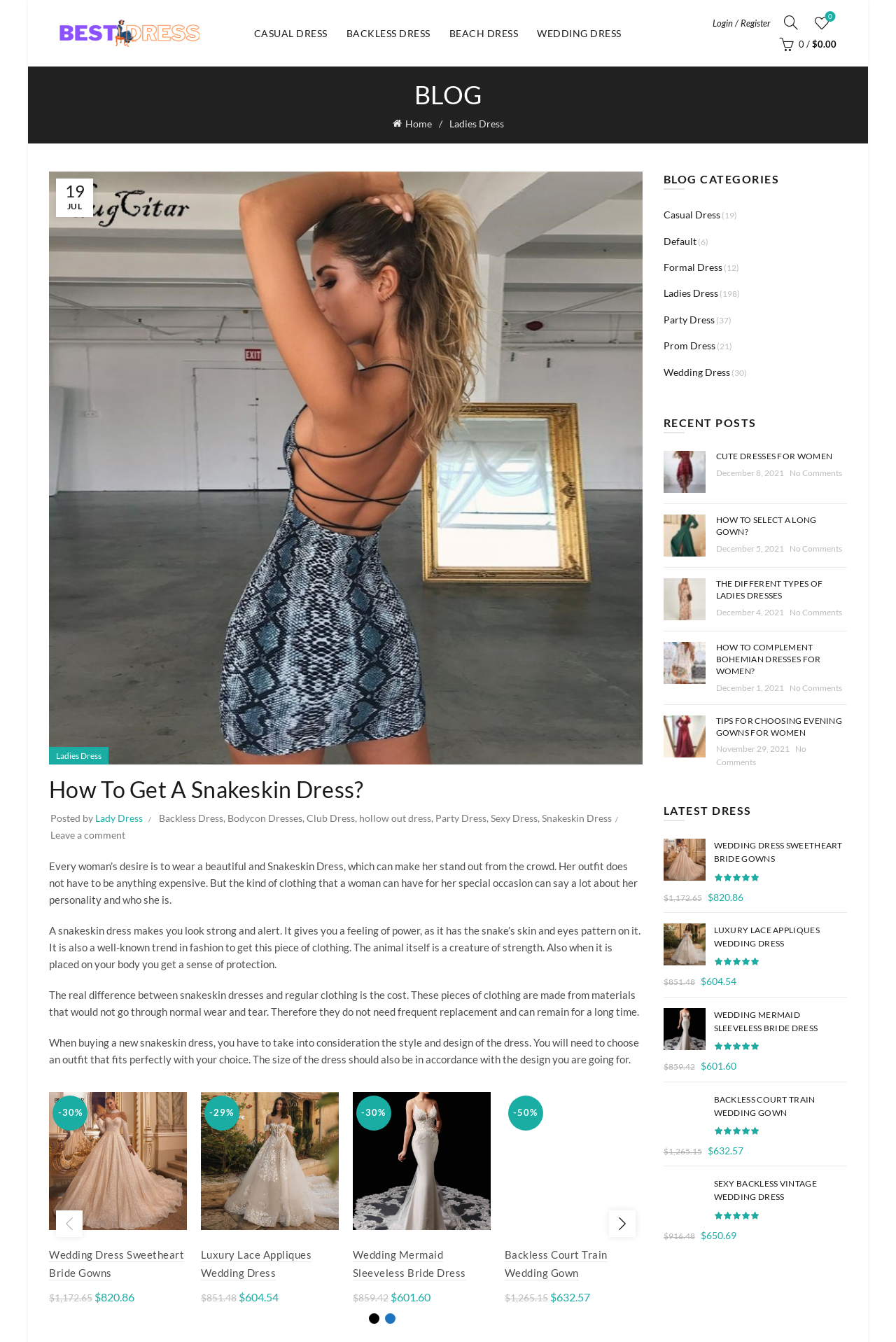Determine the coordinates of the bounding box for the clickable area needed to execute this instruction: "View 'Ladies Dress' category".

[0.501, 0.088, 0.562, 0.097]